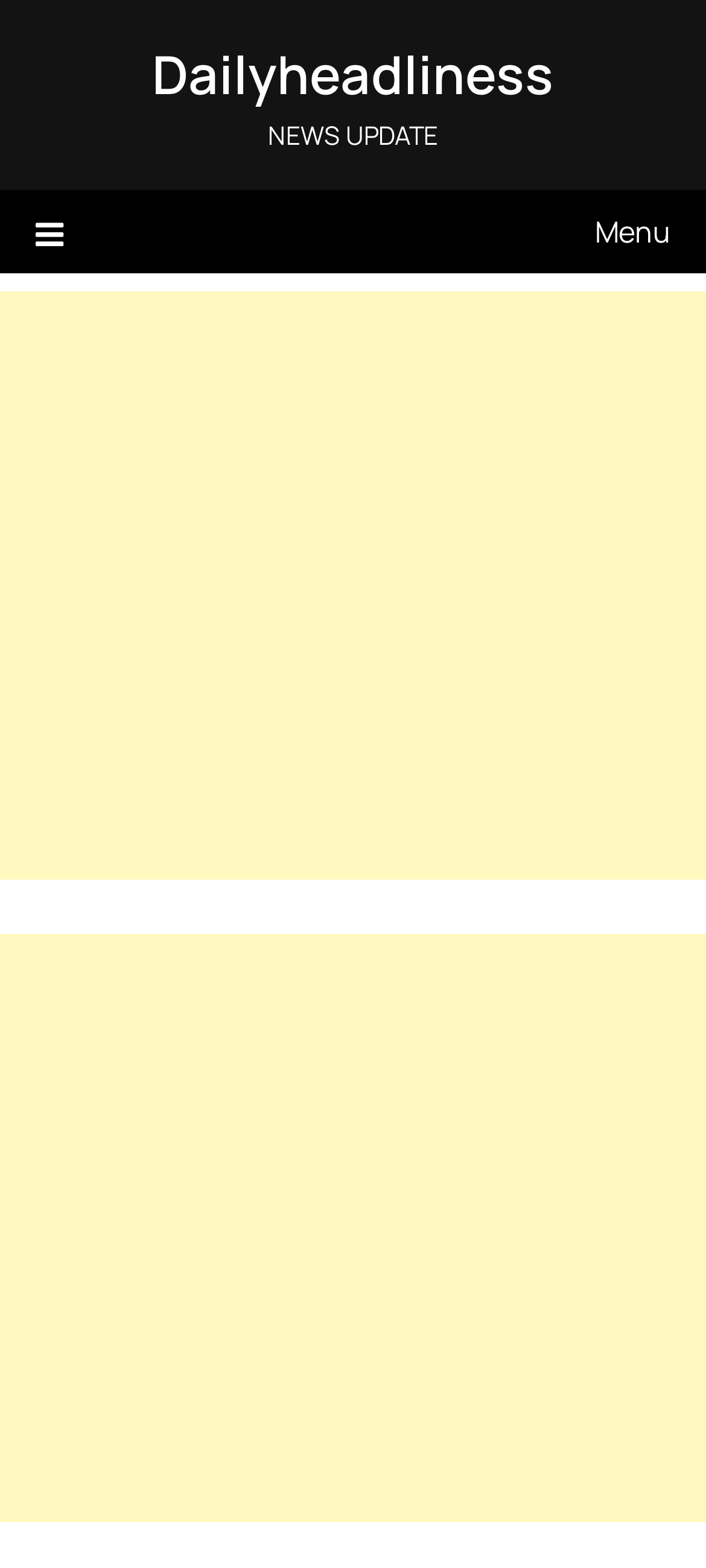What is the main topic of the NEWS UPDATE section?
Respond with a short answer, either a single word or a phrase, based on the image.

Cheating on WhatsApp